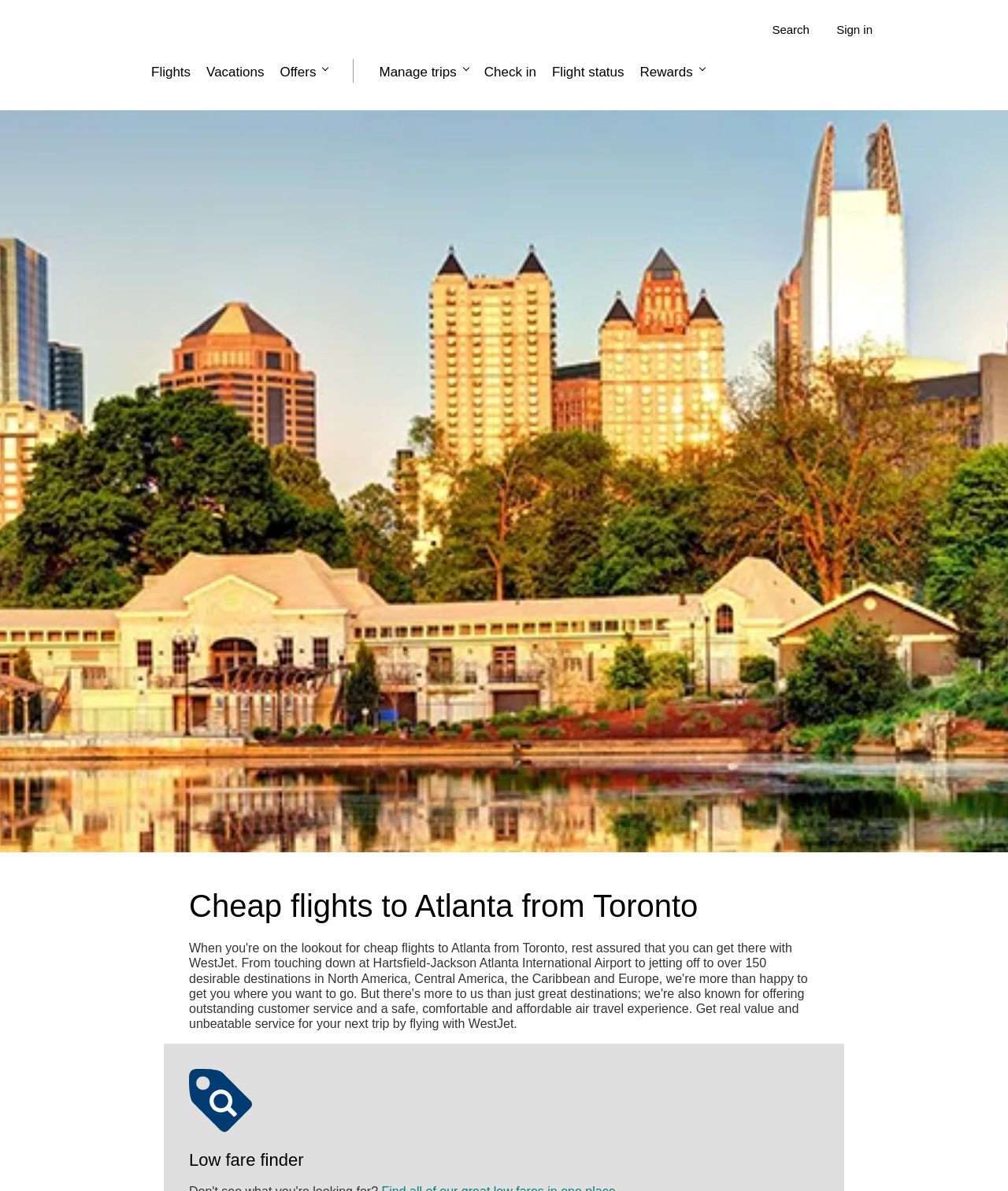Provide a thorough description of the webpage's content and layout.

The webpage is about WestJet, a airline company, and it appears to be a search page for flights. At the top left corner, there is a link to the WestJet homepage. Next to it, there are three links: "Search", "Sign in", and a few more options. Below these links, there are five headings: "Flights", "Vacations", "Offers", "Manage trips", and "Check in", which are likely navigation menus. 

The main content of the page is focused on searching for cheap flights to Atlanta from Toronto. There is a prominent heading "Cheap flights to Atlanta from Toronto" near the top center of the page. Below this heading, there is another heading "Low fare finder" at the bottom center of the page. 

On the top right side, there are additional links and headings, including "Flight status" and "Rewards", which are likely related to managing trips and loyalty programs. Overall, the page is designed to help users search and book flights, as well as manage their trips and rewards.